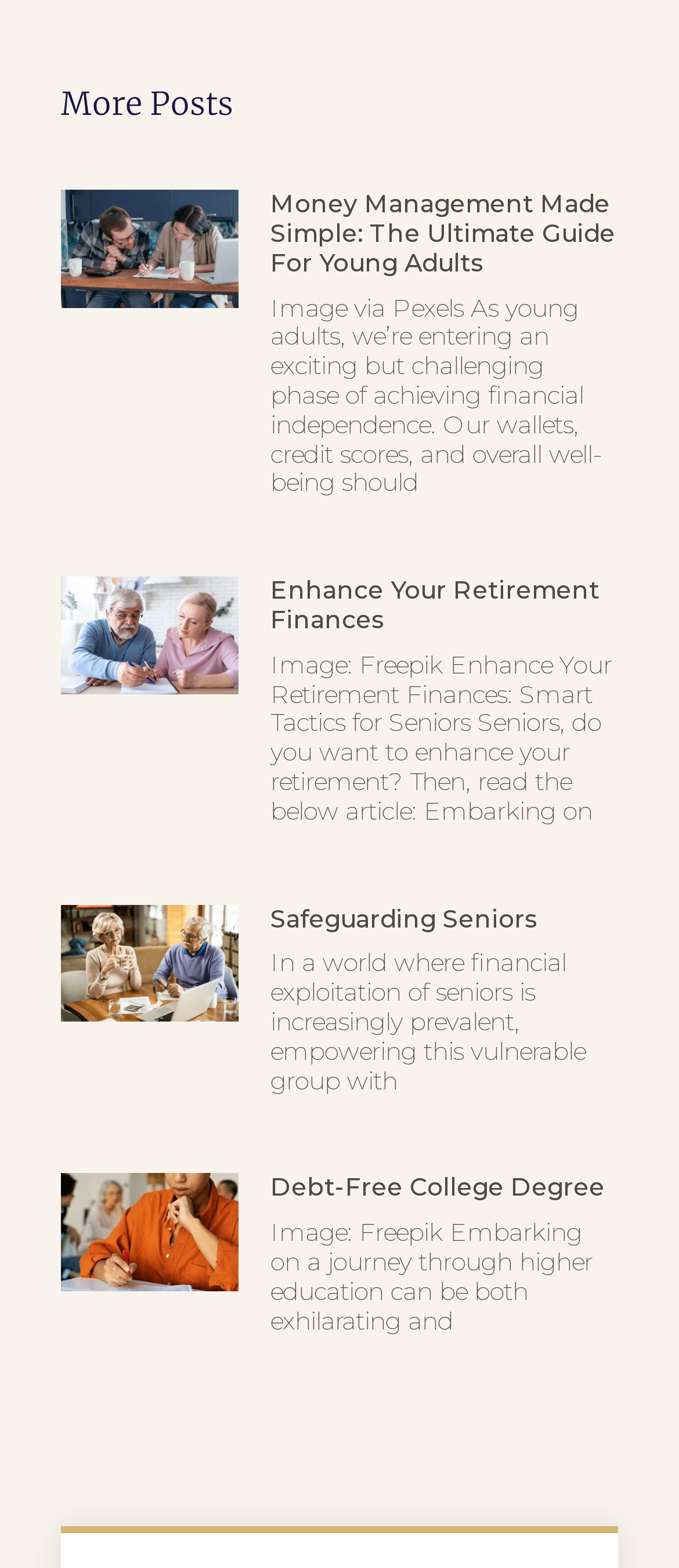What is the topic of the third article?
Can you offer a detailed and complete answer to this question?

I looked at the third 'article' element [230] and found a 'heading' element [414] with the text 'Safeguarding Seniors'. I extracted the topic from this text.